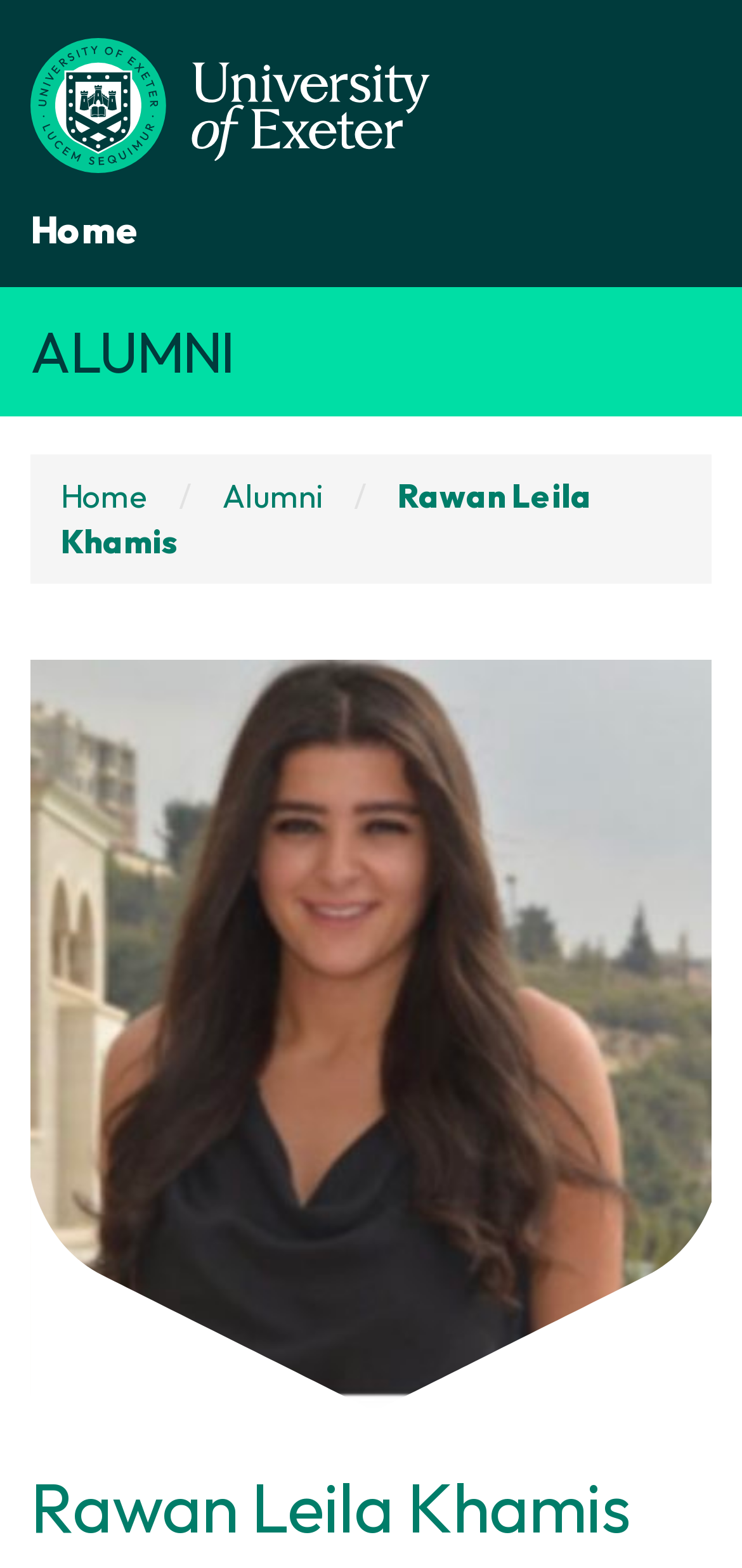What is the separator between navigation menu items?
Refer to the image and offer an in-depth and detailed answer to the question.

I can see that the navigation menu items are separated by a forward slash (/) character, as shown between 'Home' and 'ALUMNI'.